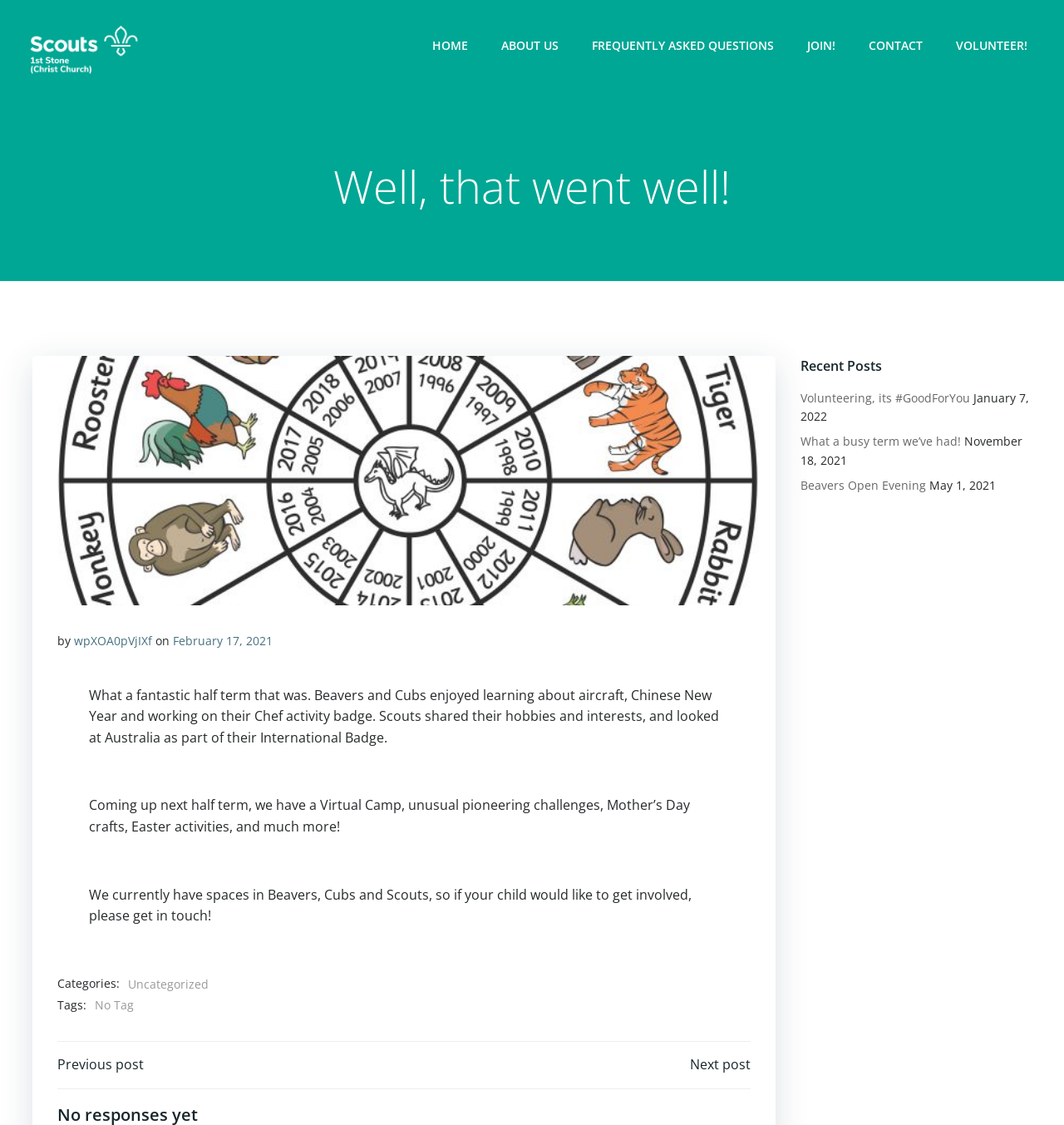Please answer the following question using a single word or phrase: 
What is the category of the current post?

Uncategorized